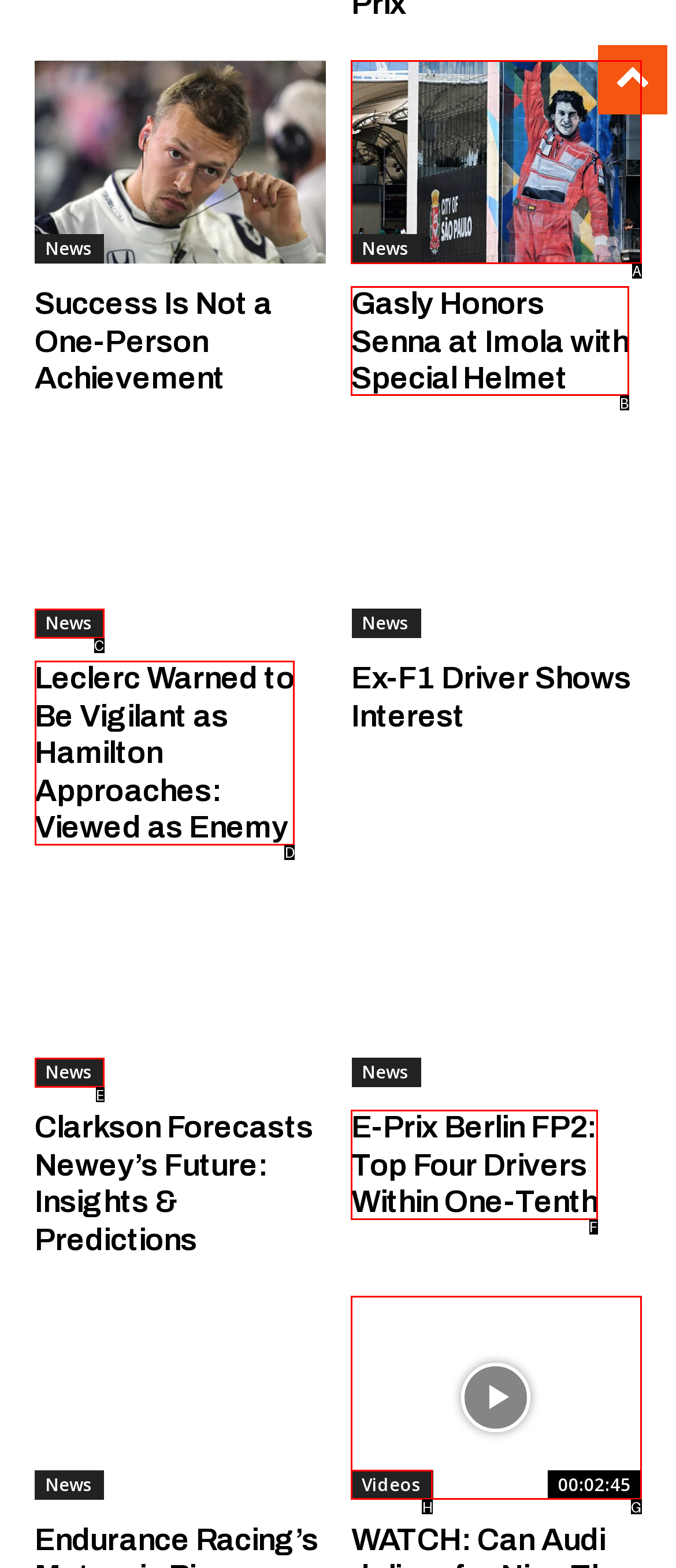From the description: News, identify the option that best matches and reply with the letter of that option directly.

C